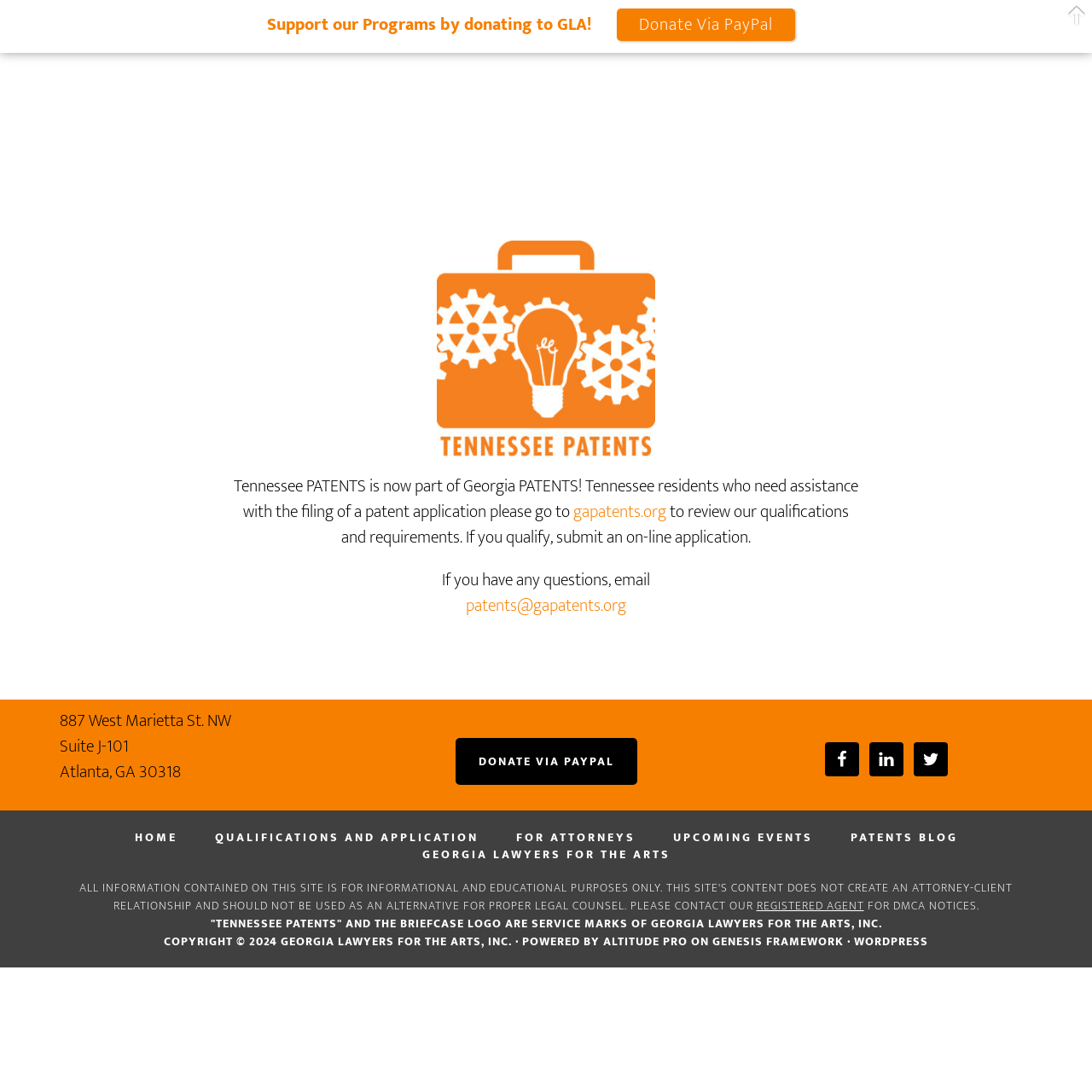Please specify the bounding box coordinates for the clickable region that will help you carry out the instruction: "Visit the 'gapatents.org' website".

[0.525, 0.455, 0.61, 0.482]